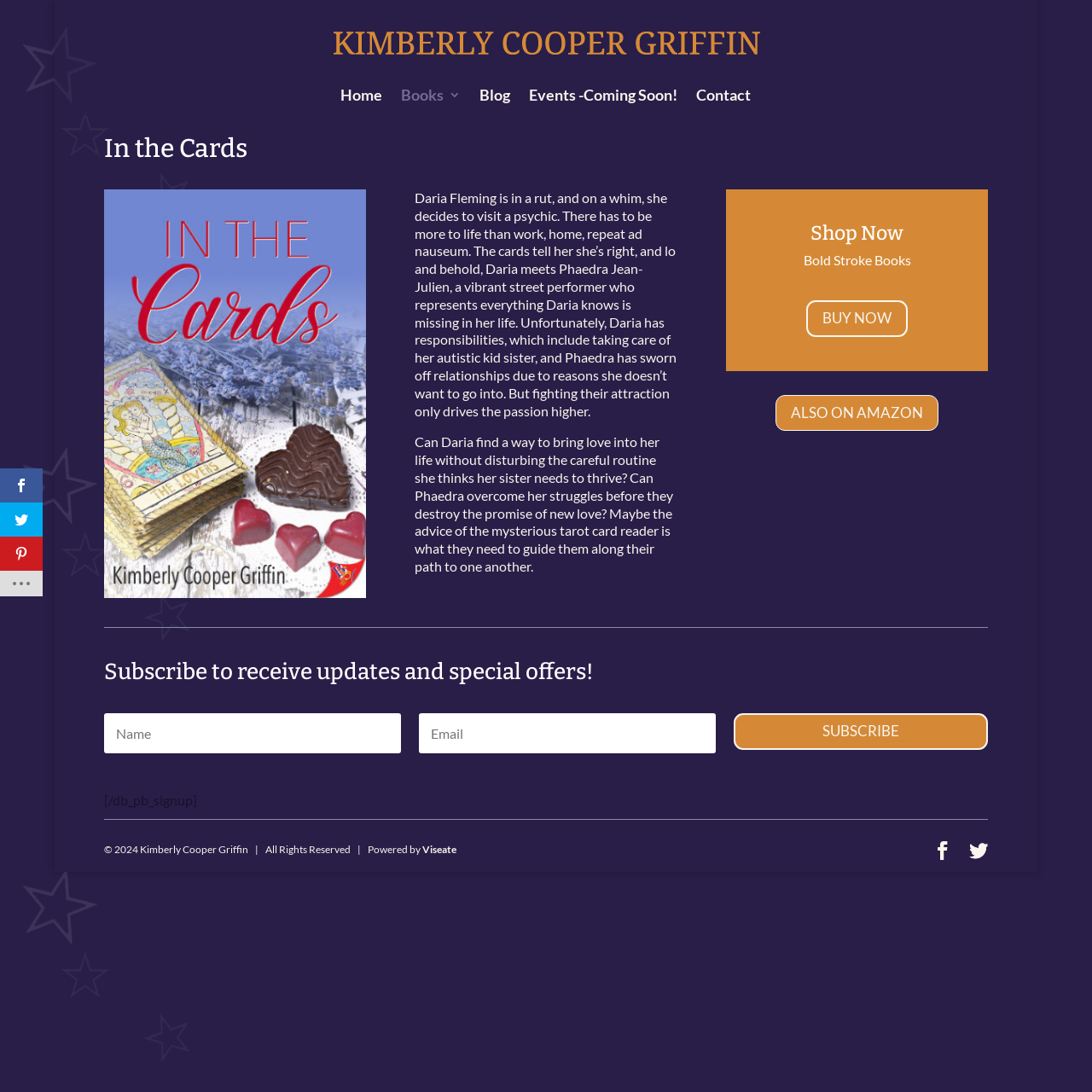Please give a short response to the question using one word or a phrase:
What is the title of the book?

In the Cards